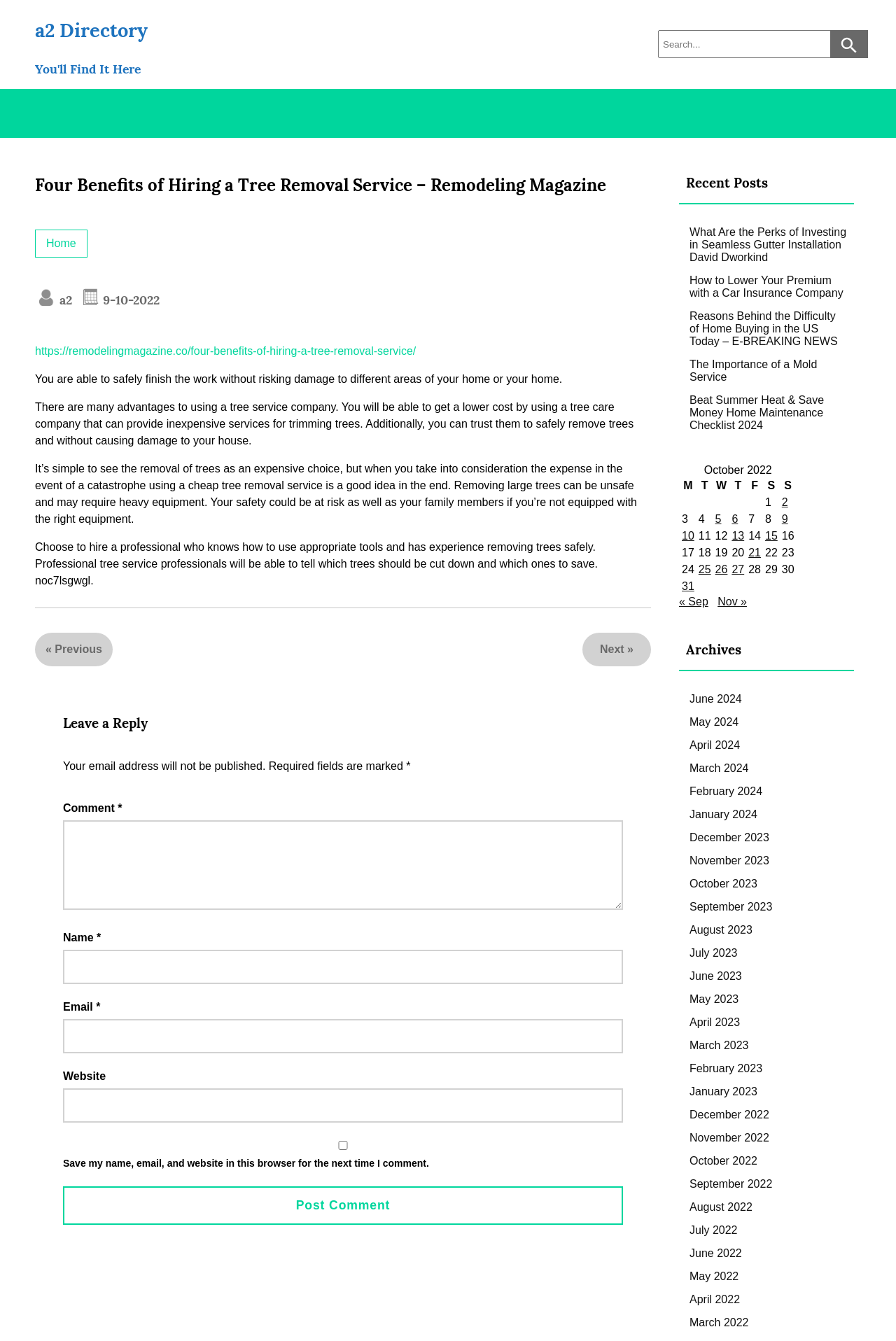What is the importance of hiring a professional to remove trees?
Using the image, respond with a single word or phrase.

Safety